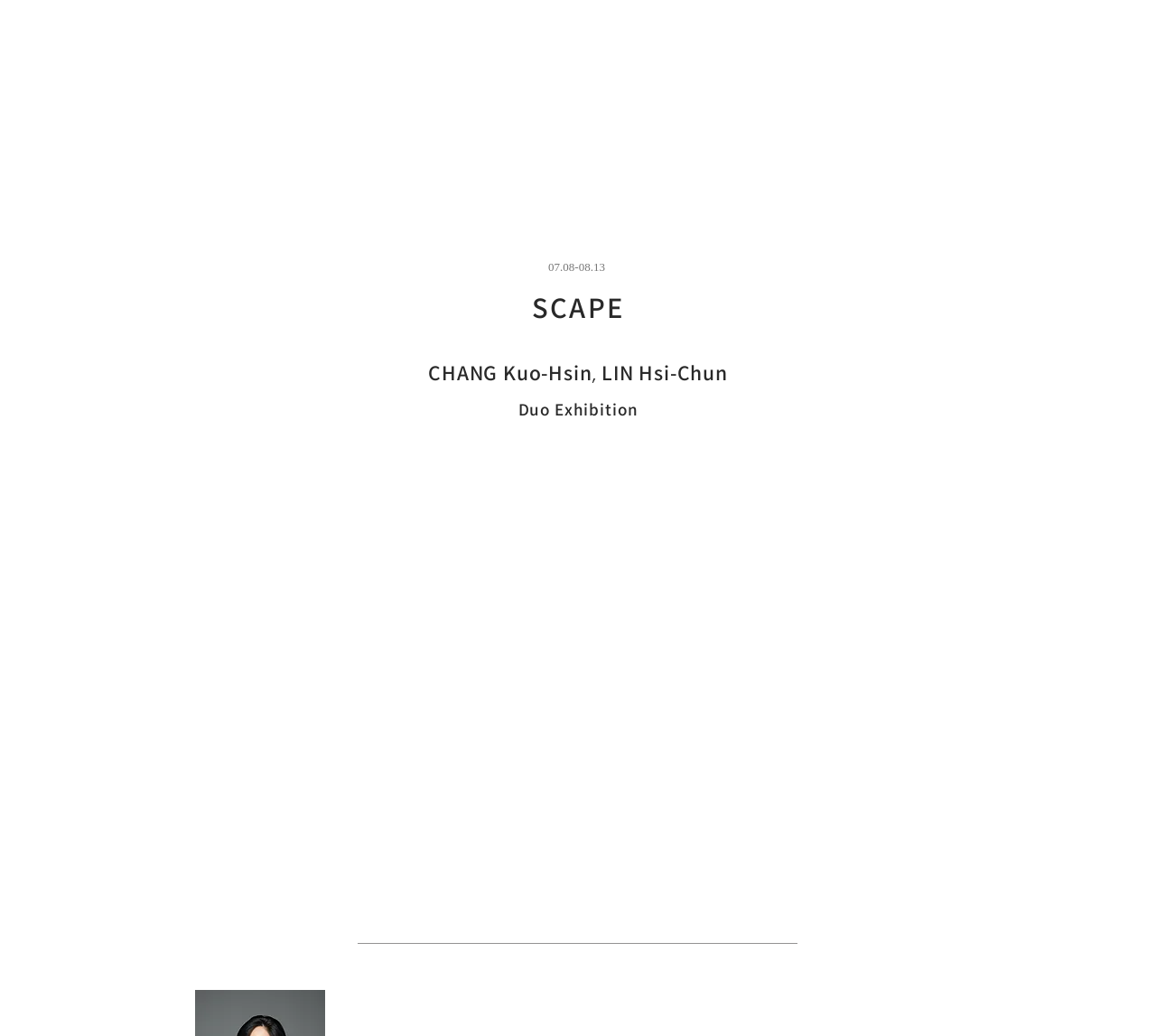Using the description "VR View Room", predict the bounding box of the relevant HTML element.

[0.302, 0.742, 0.38, 0.76]